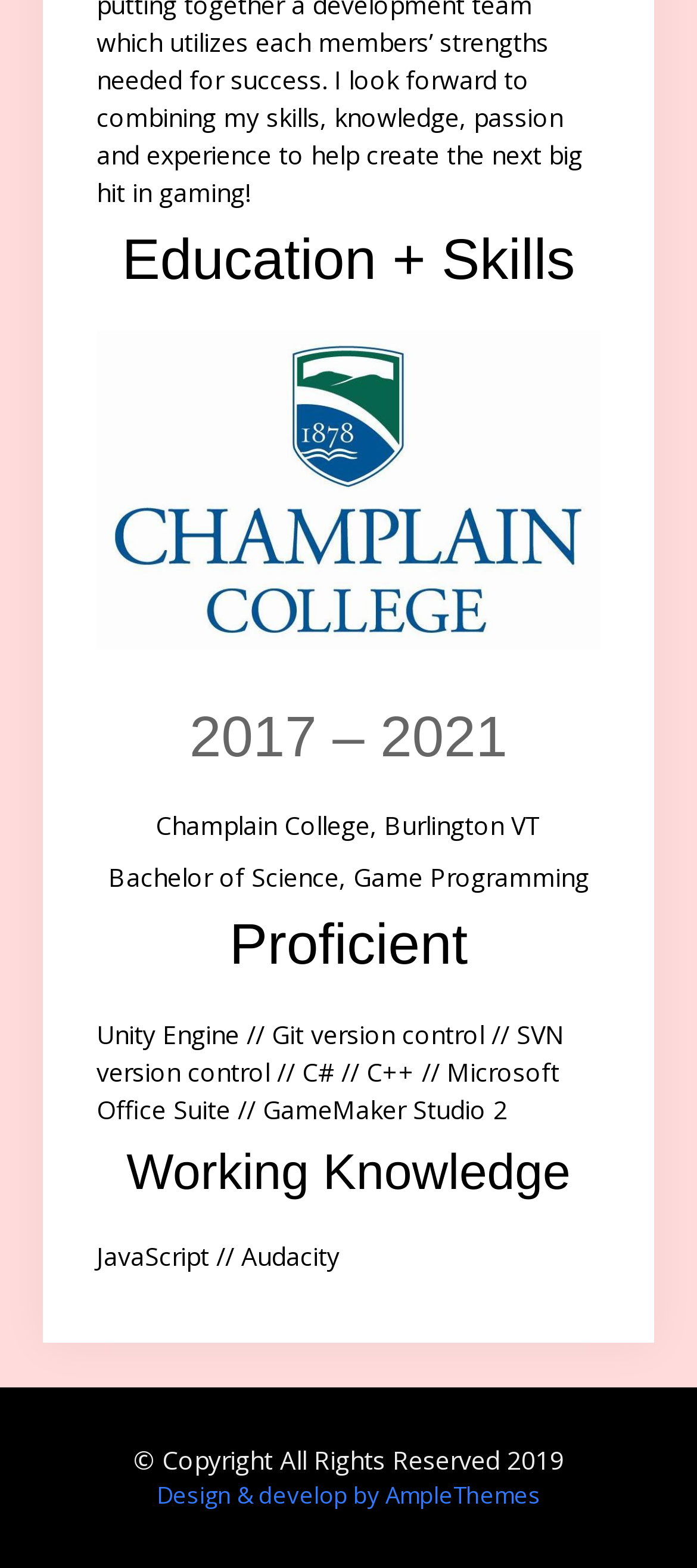What is the name of the college attended?
Examine the image closely and answer the question with as much detail as possible.

I found the text 'Champlain College, Burlington VT' under the 'Education + Skills' section, which reveals the name of the college attended by the individual.